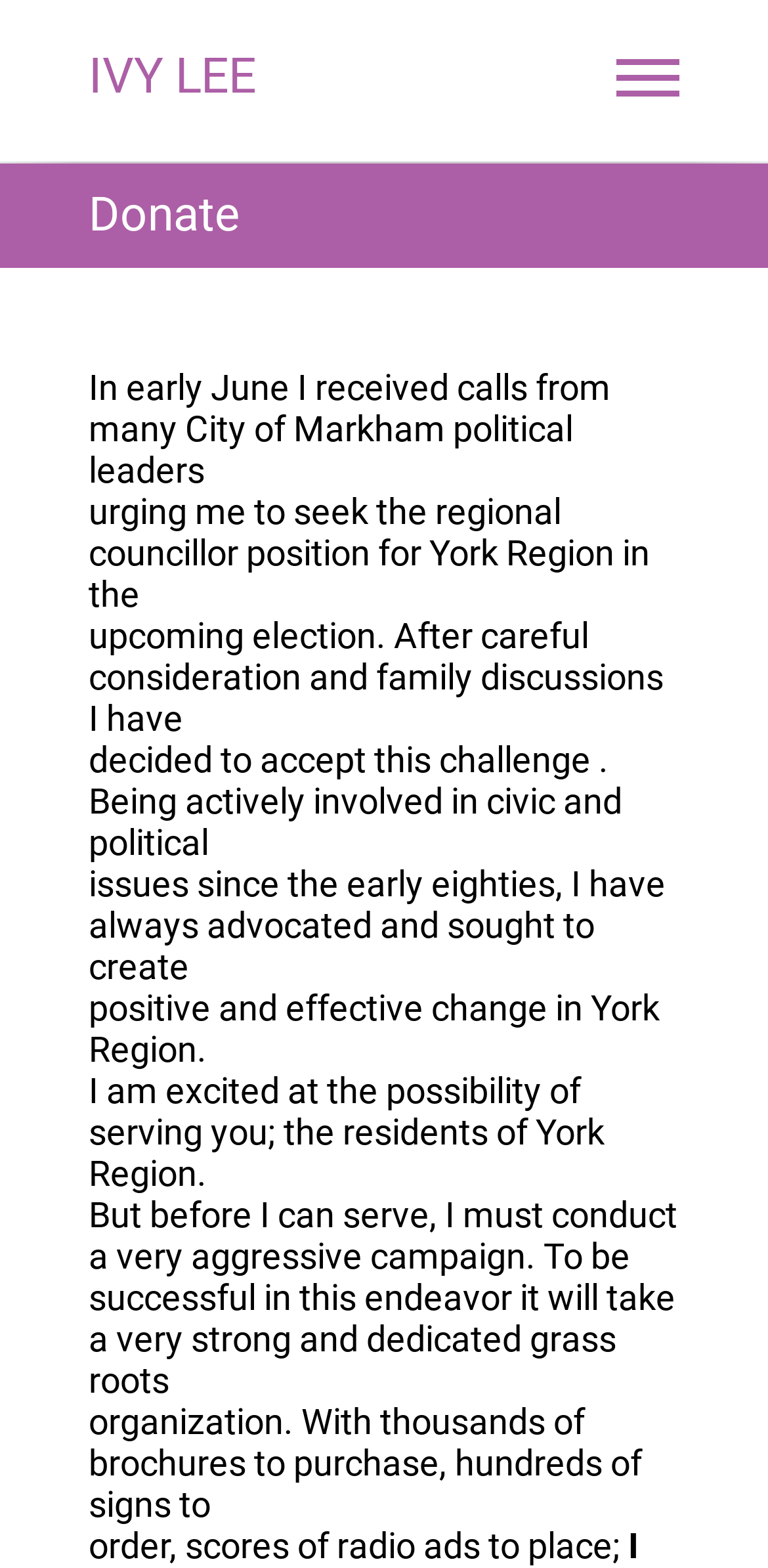What does Ivy Lee need to conduct a successful campaign?
Kindly offer a comprehensive and detailed response to the question.

The text states that 'to be successful in this endeavor it will take a very strong and dedicated grass roots organization', implying that this is a necessary component for a successful campaign.